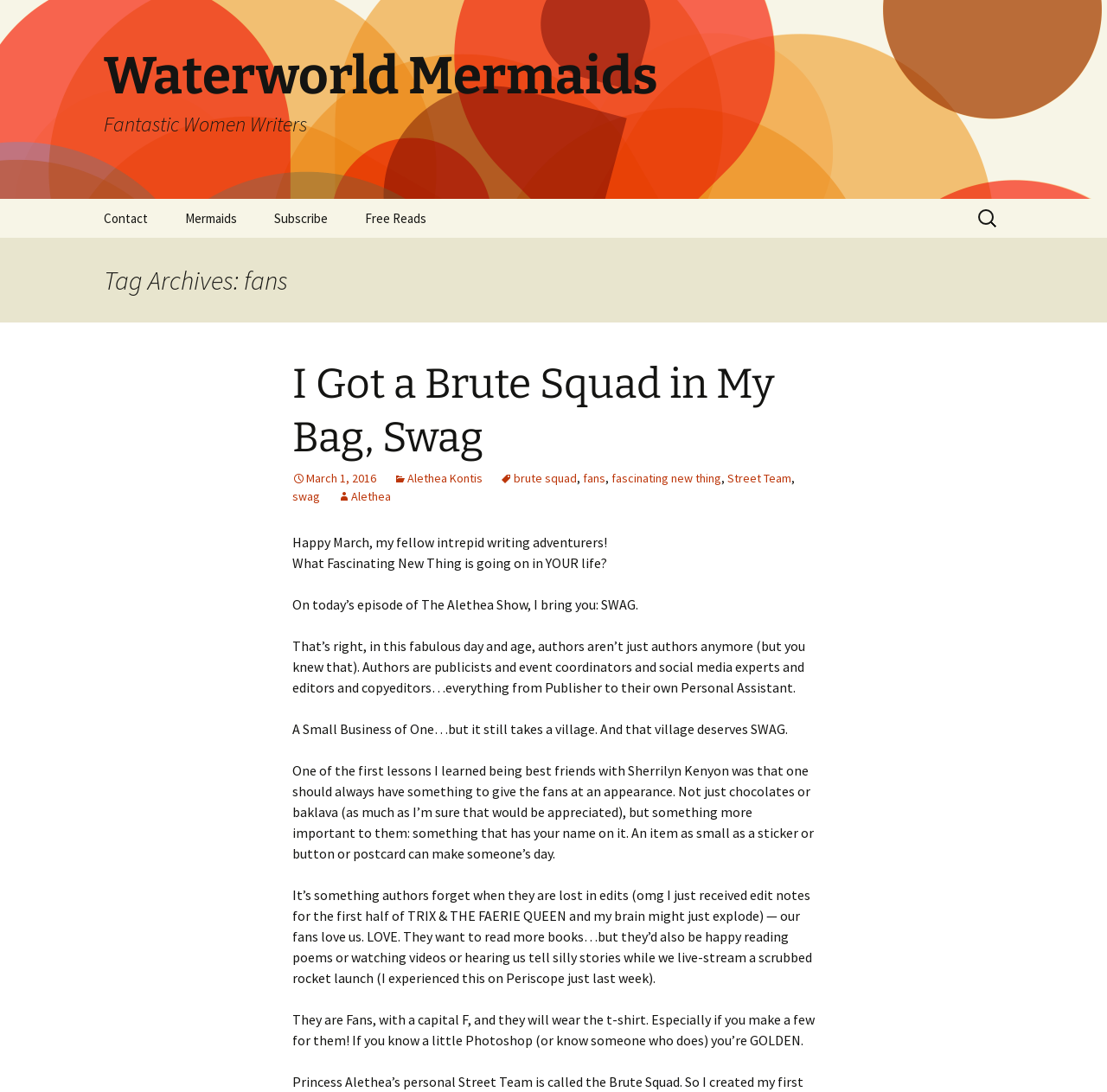What is the author's name?
Look at the screenshot and respond with a single word or phrase.

Alethea Kontis